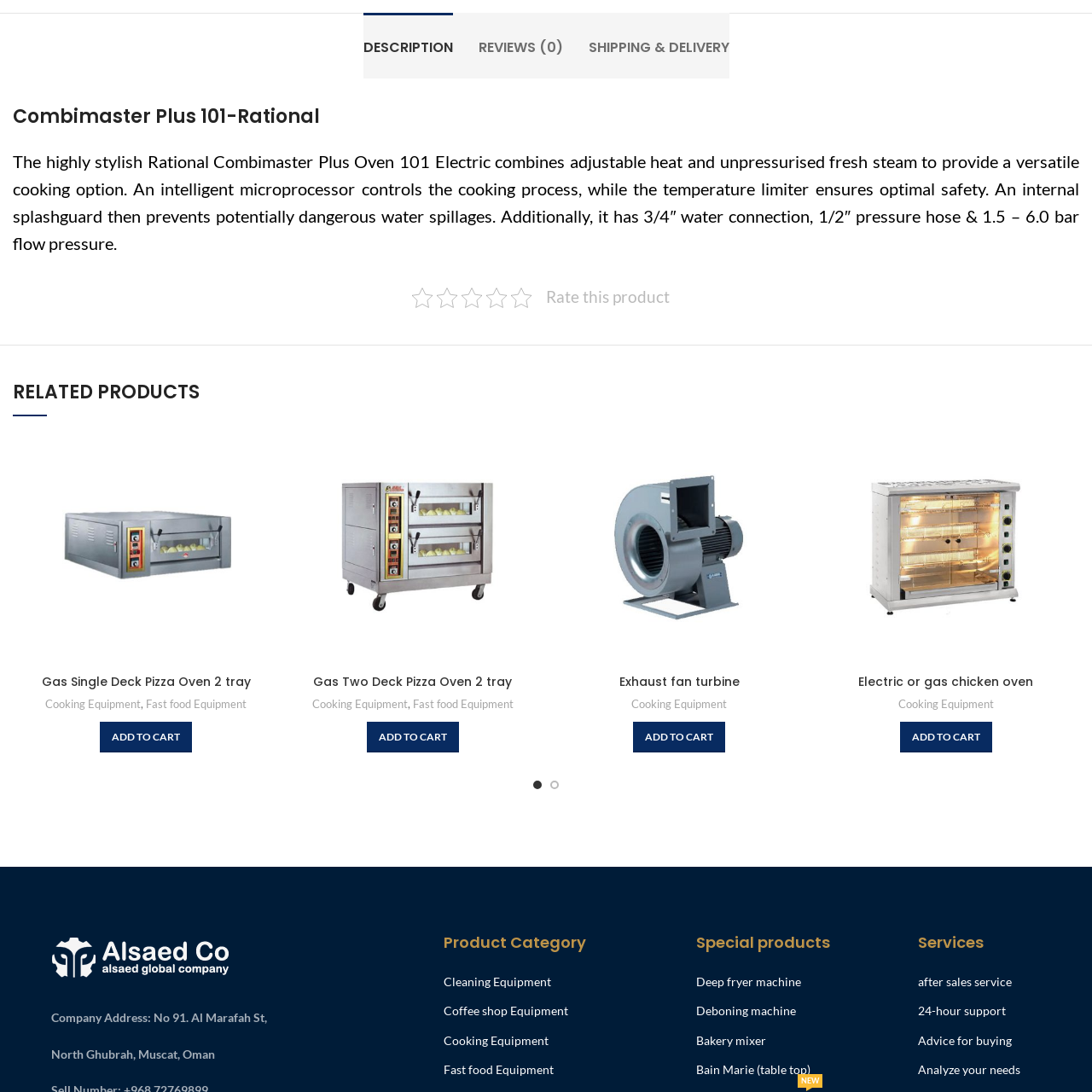What is the oven designed for?
Please analyze the image within the red bounding box and respond with a detailed answer to the question.

According to the caption, the oven is intended for single tray use, allowing for efficient space utilization without compromising cooking quality.